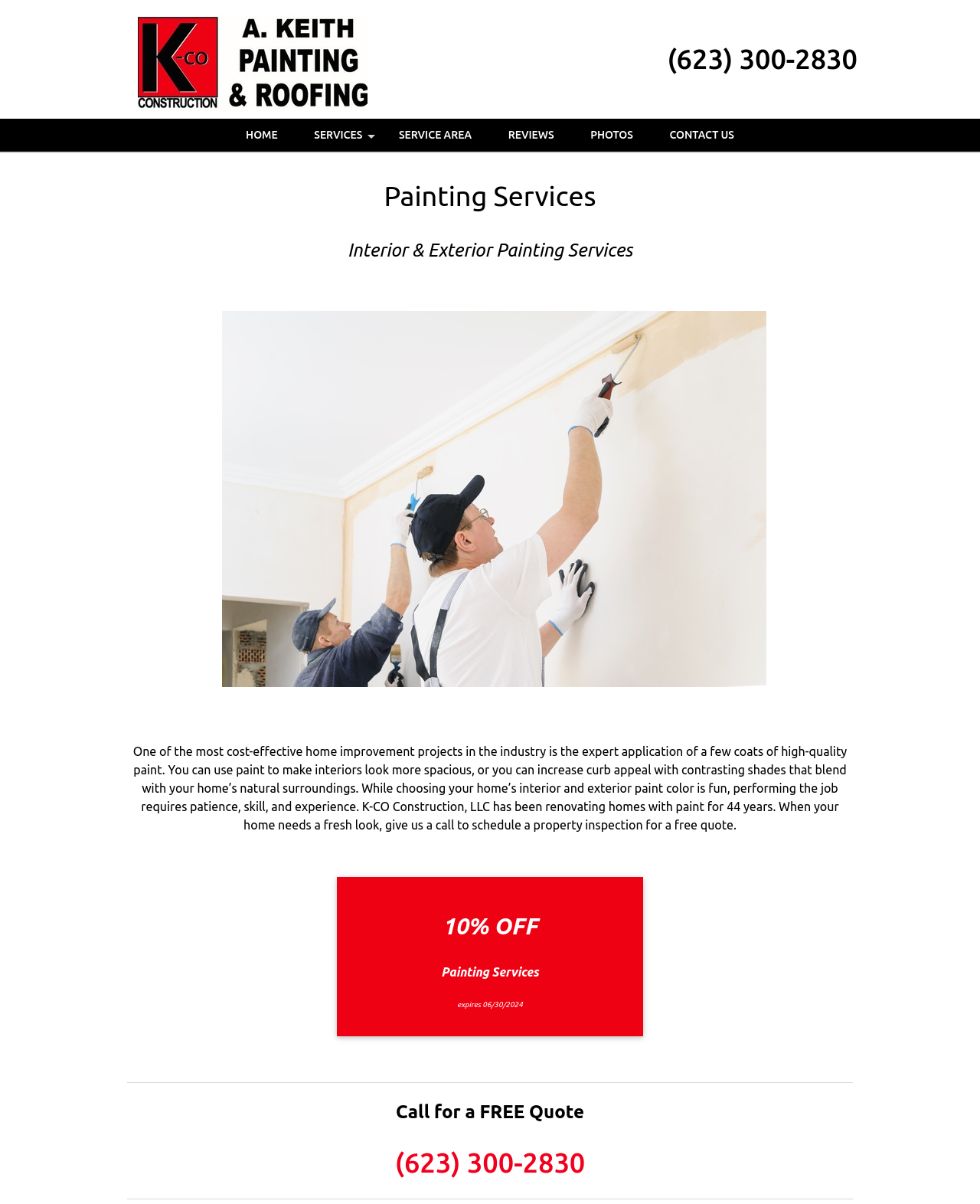What is the purpose of the 'SERVICE AREA' link?
Refer to the image and provide a one-word or short phrase answer.

To view service areas